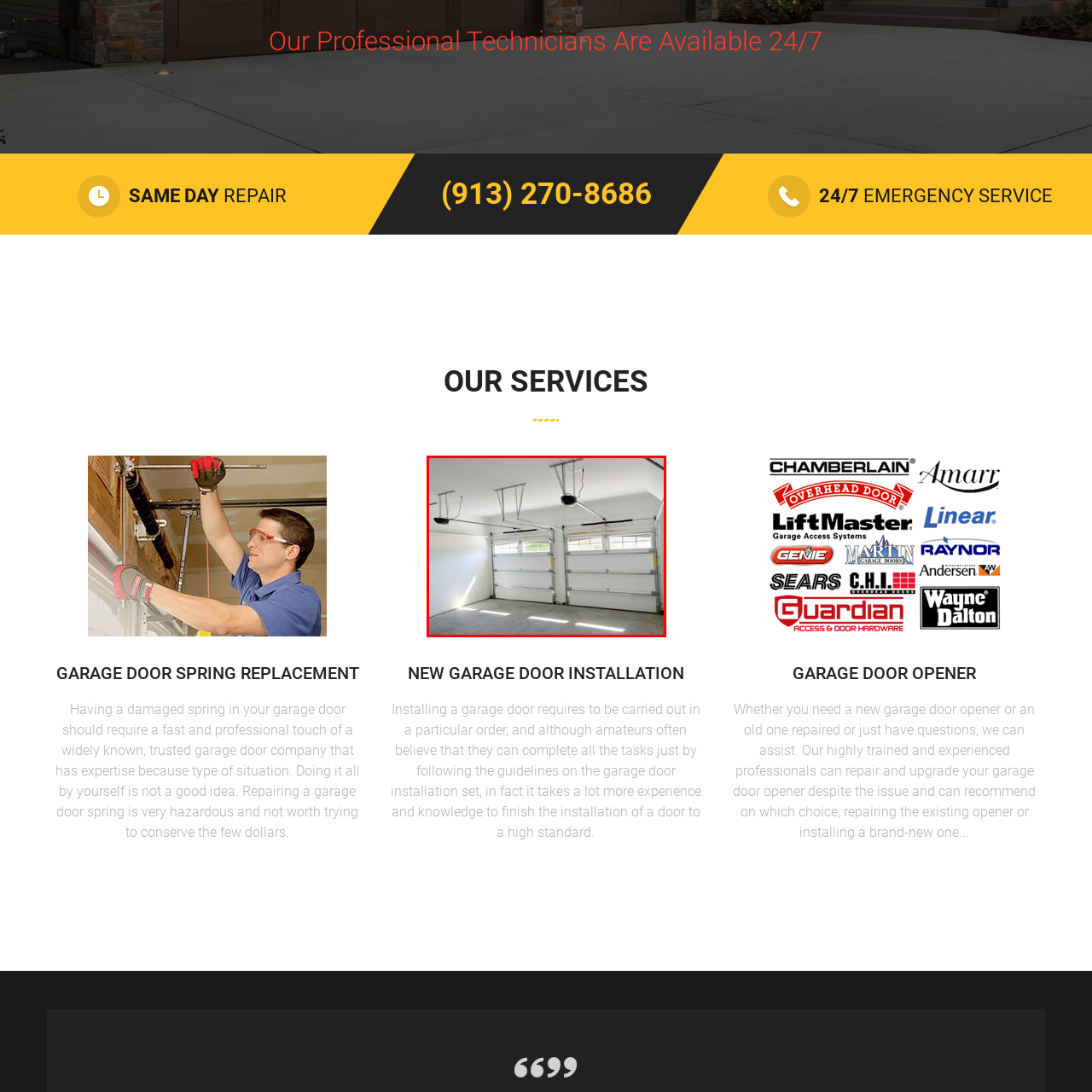What is mounted on the ceiling?
Direct your attention to the highlighted area in the red bounding box of the image and provide a detailed response to the question.

According to the caption, each of the modern garage doors is 'equipped with a garage door opener mounted on the ceiling', indicating that the openers are attached to the ceiling.